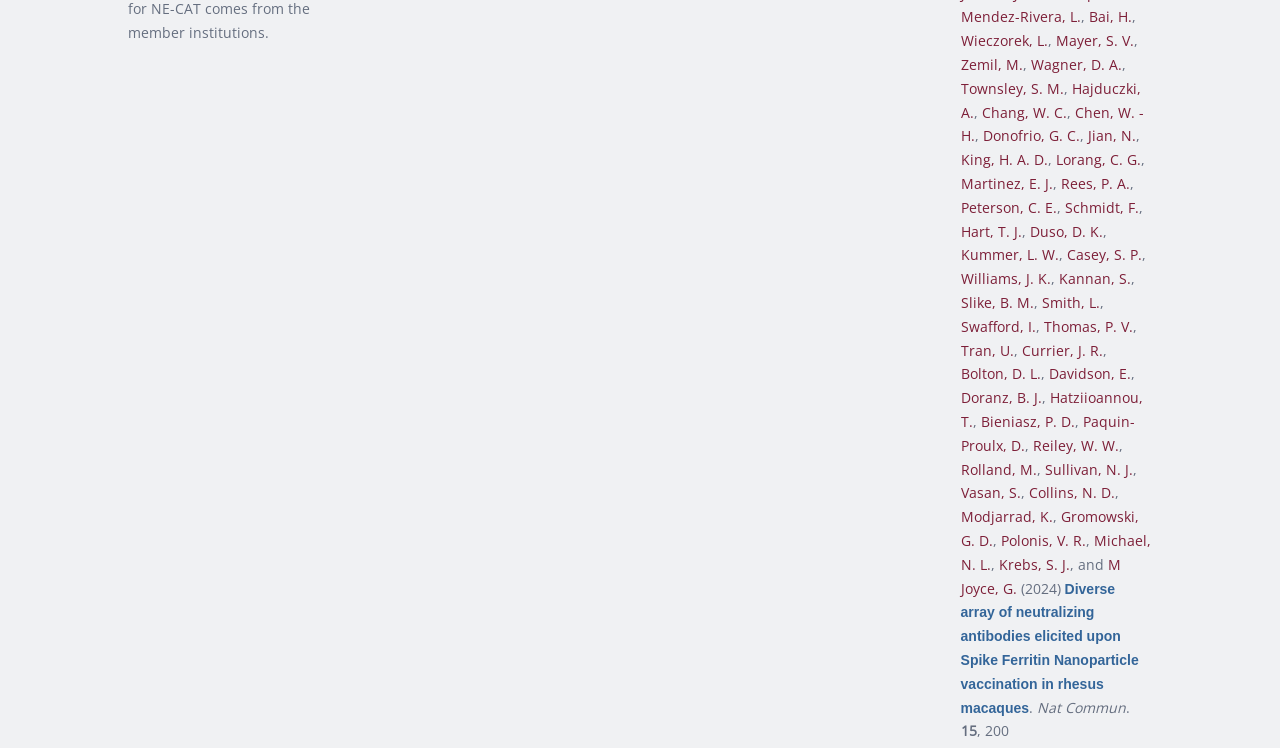Reply to the question with a brief word or phrase: What is the publication date?

2024